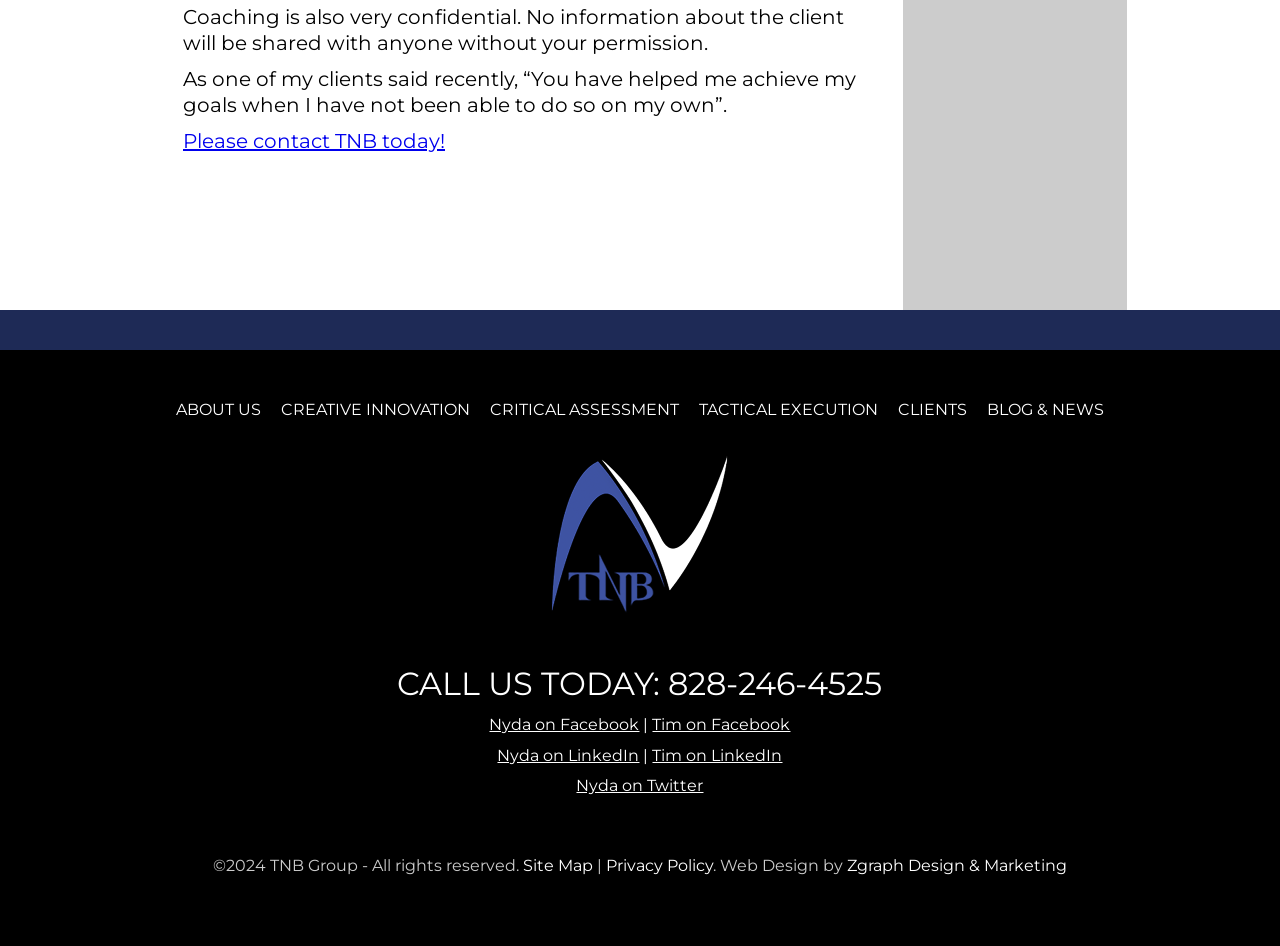Could you find the bounding box coordinates of the clickable area to complete this instruction: "Click the 'ABOUT US' link"?

[0.13, 0.412, 0.212, 0.455]